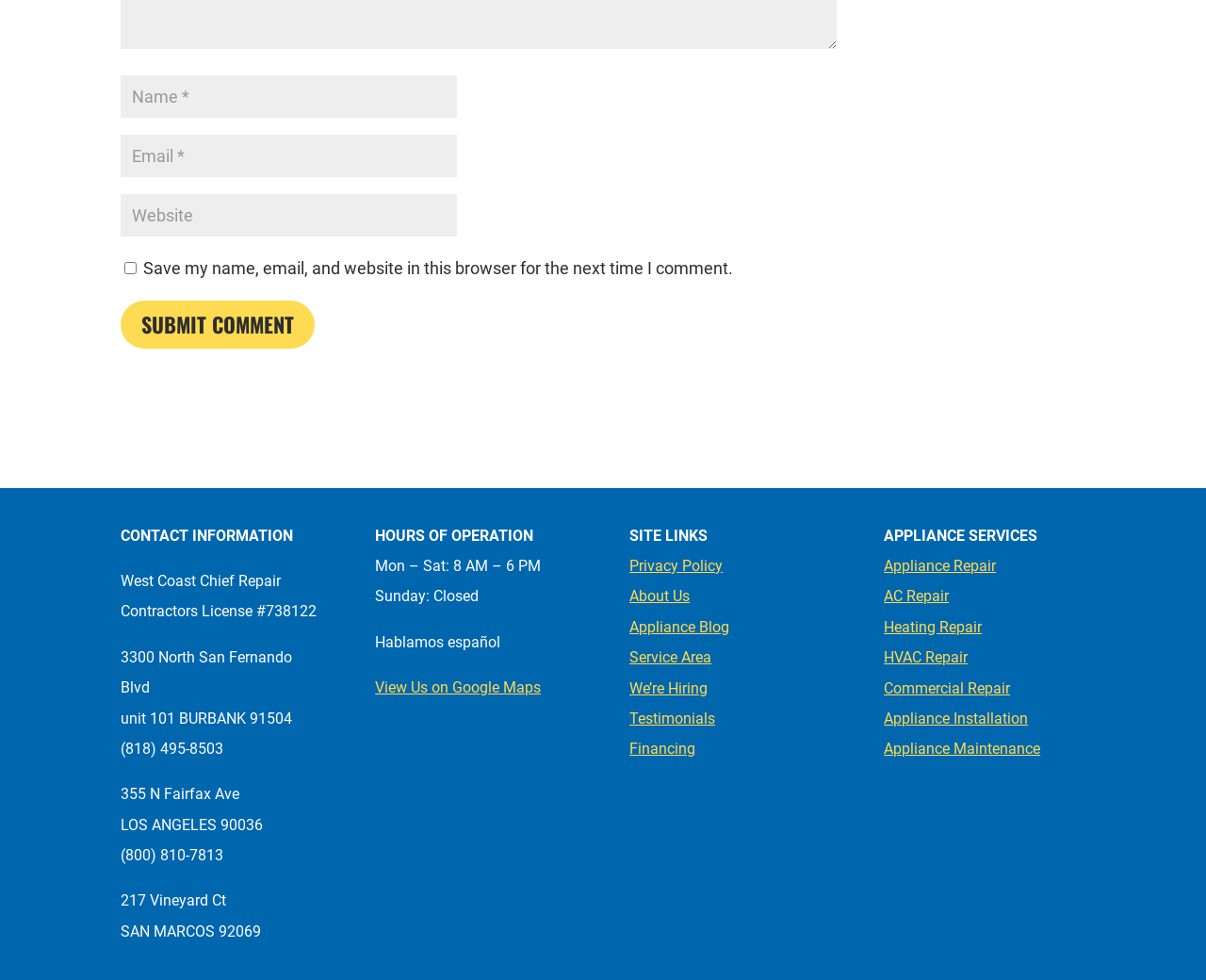Identify the bounding box of the UI element that matches this description: "input value="Name *" name="author"".

[0.1, 0.077, 0.379, 0.12]